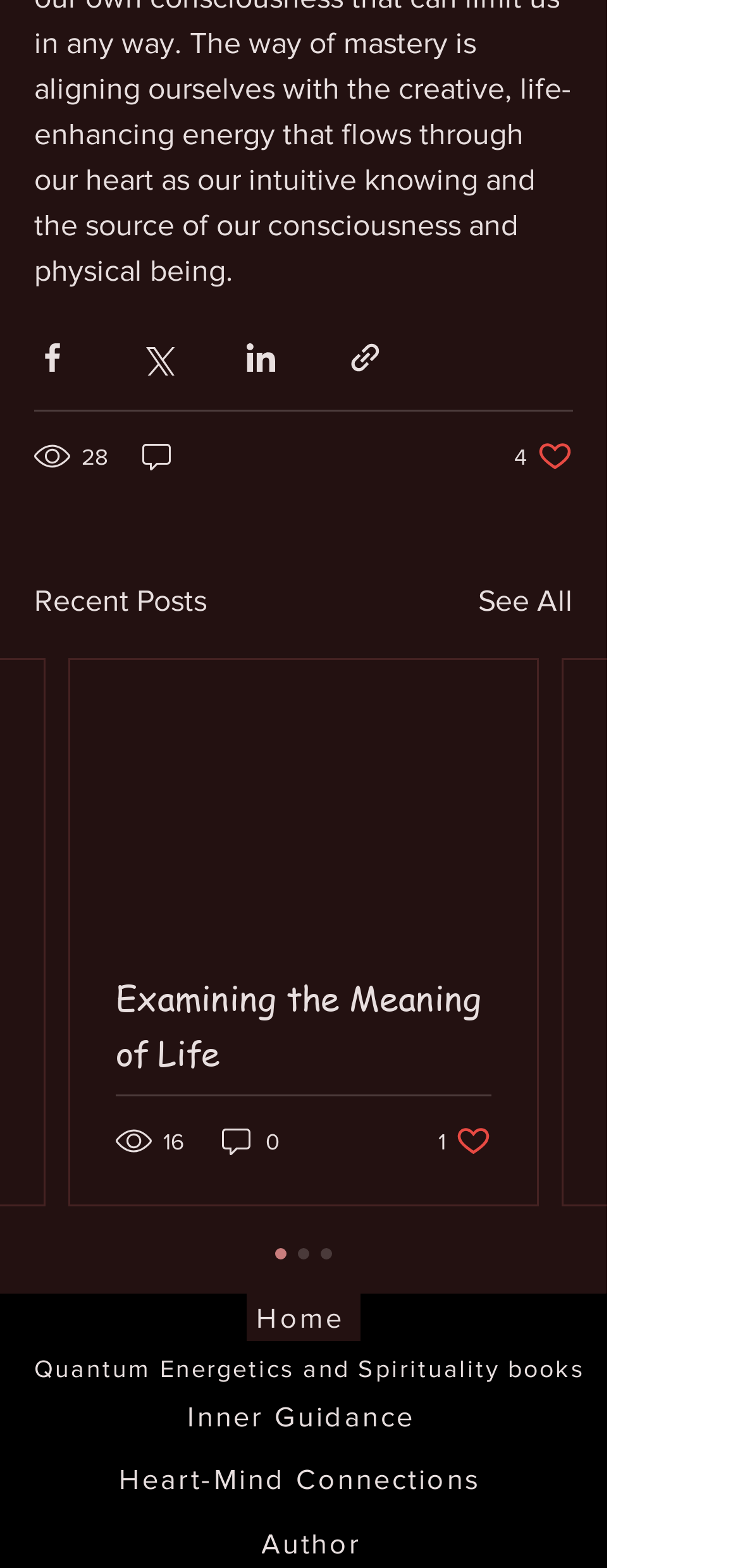Please find the bounding box coordinates of the clickable region needed to complete the following instruction: "Share via Facebook". The bounding box coordinates must consist of four float numbers between 0 and 1, i.e., [left, top, right, bottom].

[0.046, 0.217, 0.095, 0.24]